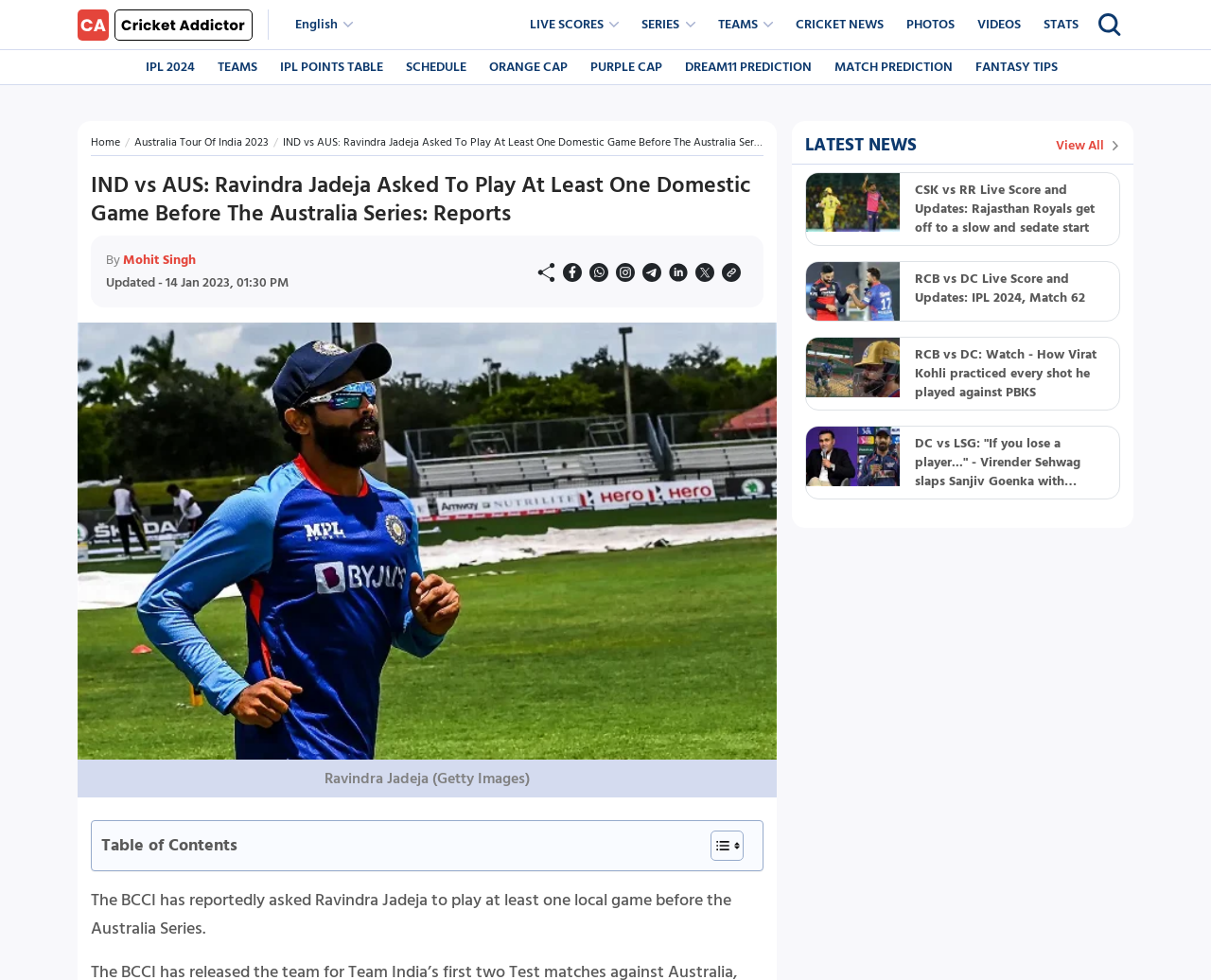Illustrate the webpage's structure and main components comprehensively.

The webpage is a news article about cricket, specifically about Ravindra Jadeja being asked to play at least one domestic game before the Australia series. At the top of the page, there is a logo and a navigation menu with buttons for "LIVE SCORES", "SERIES", "TEAMS", and links to "CRICKET NEWS", "PHOTOS", "VIDEOS", and "STATS". Below the navigation menu, there is a section with links to IPL-related topics, such as "IPL 2024", "TEAMS", "IPL POINTS TABLE", and "SCHEDULE".

The main article is divided into sections. The first section has a heading with the title of the article, followed by a brief summary and an image of Ravindra Jadeja. Below the image, there is a table of contents and a section with a static text describing the article.

The next section is a list of latest news articles, with headings and links to each article. Each article has an image and a brief summary. The articles are arranged in a vertical list, with the most recent article at the top.

At the bottom of the page, there are more news articles, each with a heading, link, and image. These articles are also arranged in a vertical list, with the most recent article at the top.